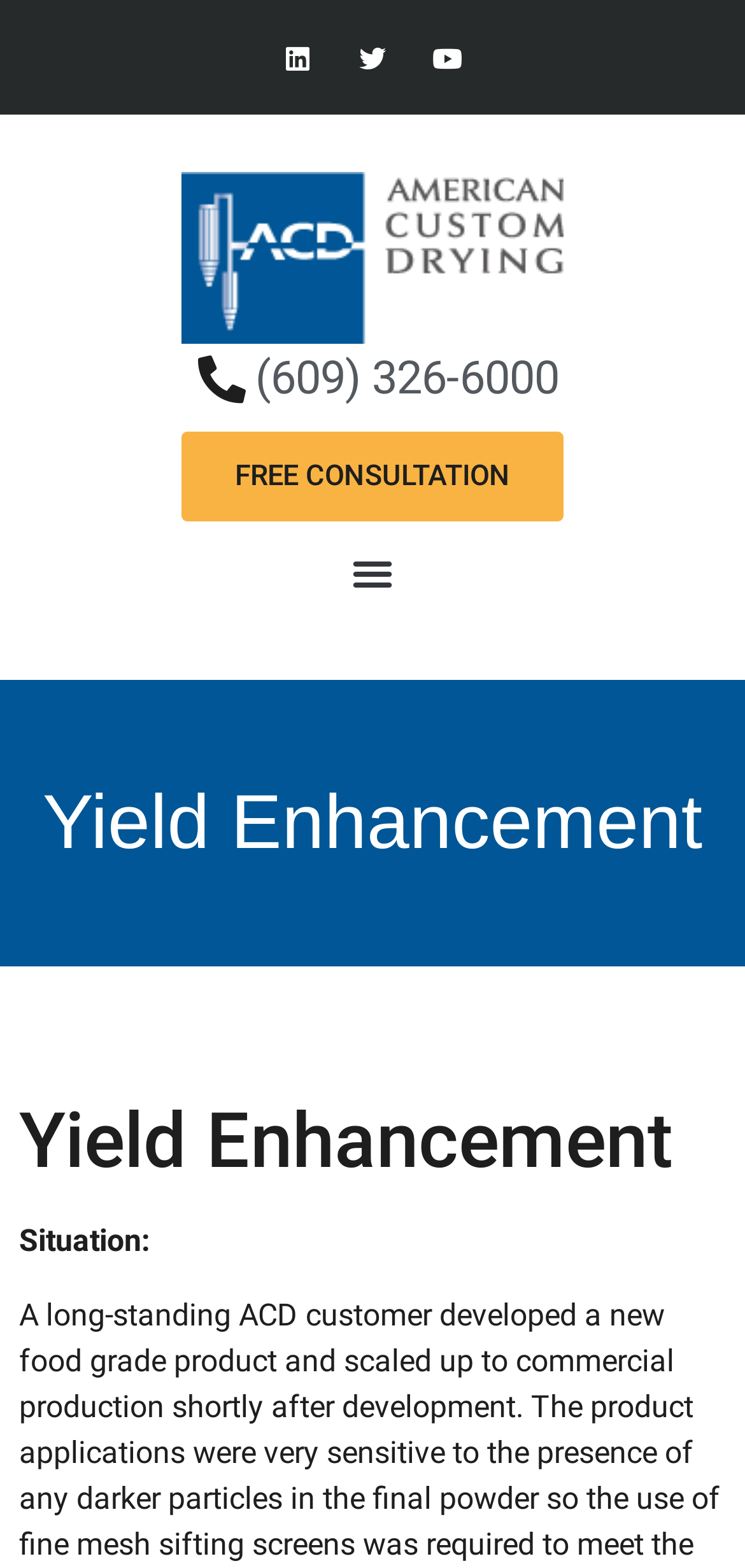How many social media links are at the top of the webpage?
Based on the image, answer the question in a detailed manner.

I counted the number of link elements at the top of the webpage, which are 'Linkedin', 'Twitter', and 'Youtube', and found that there are three social media links.